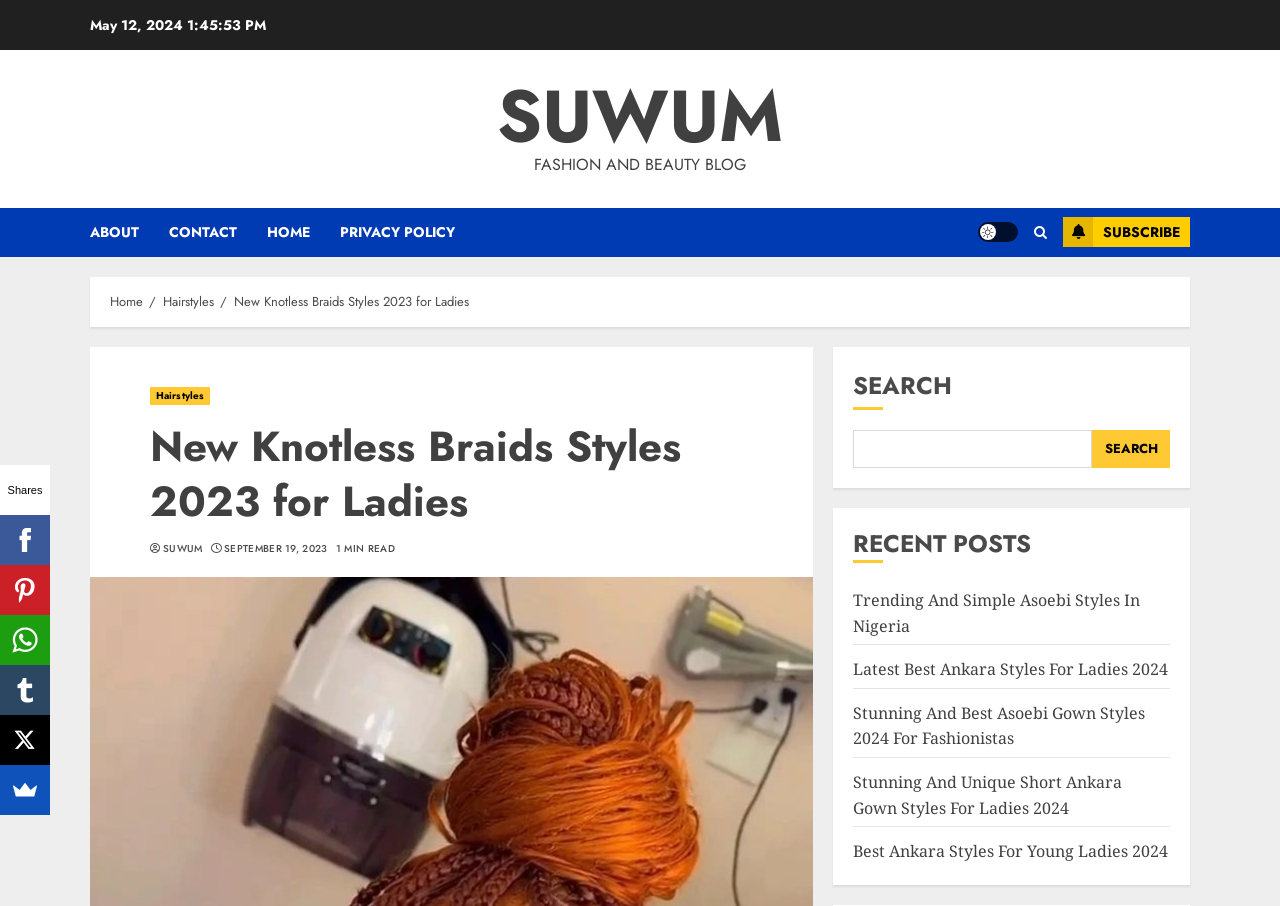Find the main header of the webpage and produce its text content.

New Knotless Braids Styles 2023 for Ladies